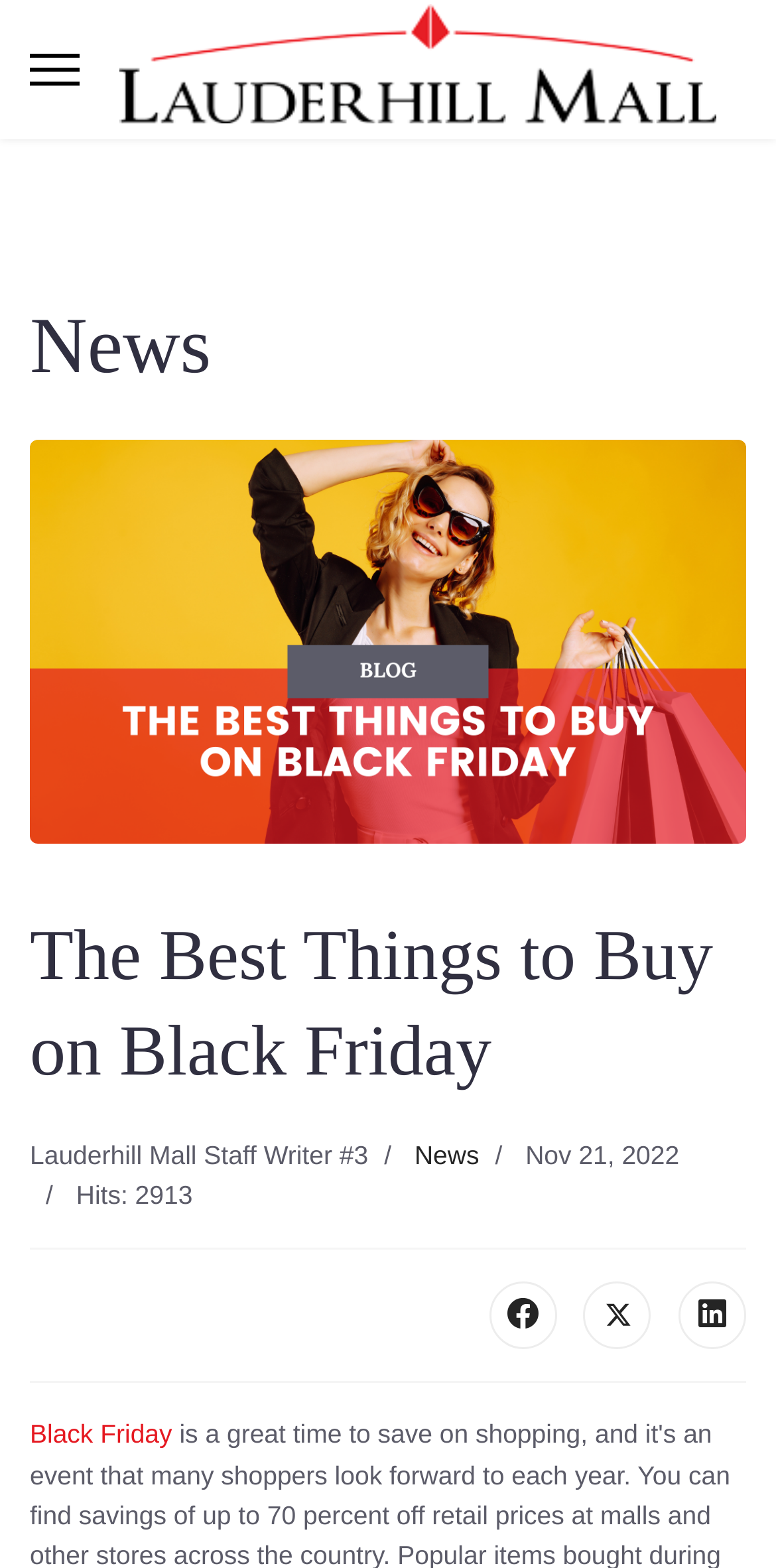What is the category of the current article? Look at the image and give a one-word or short phrase answer.

News